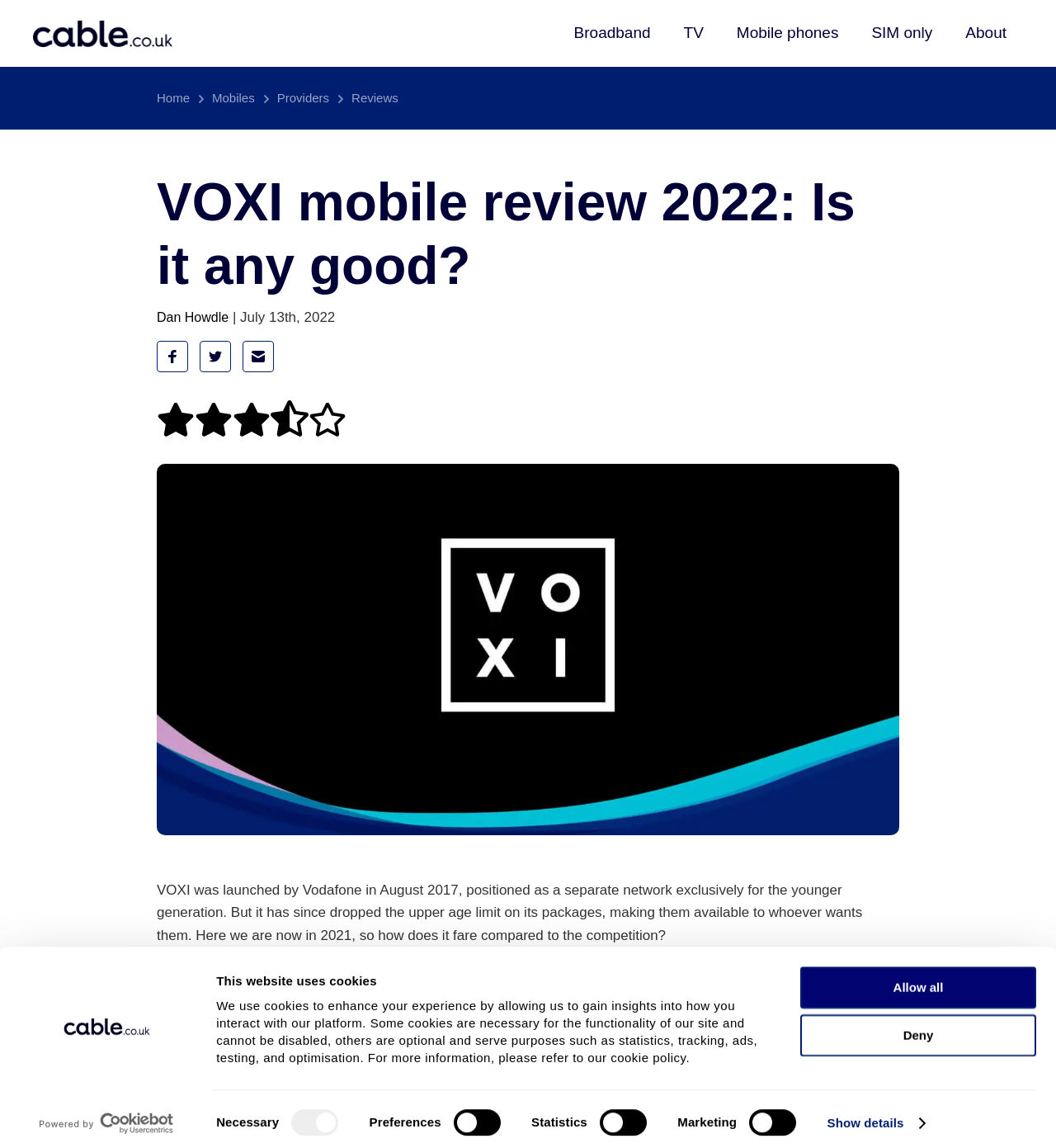Please find and generate the text of the main header of the webpage.

VOXI mobile review 2022: Is it any good?